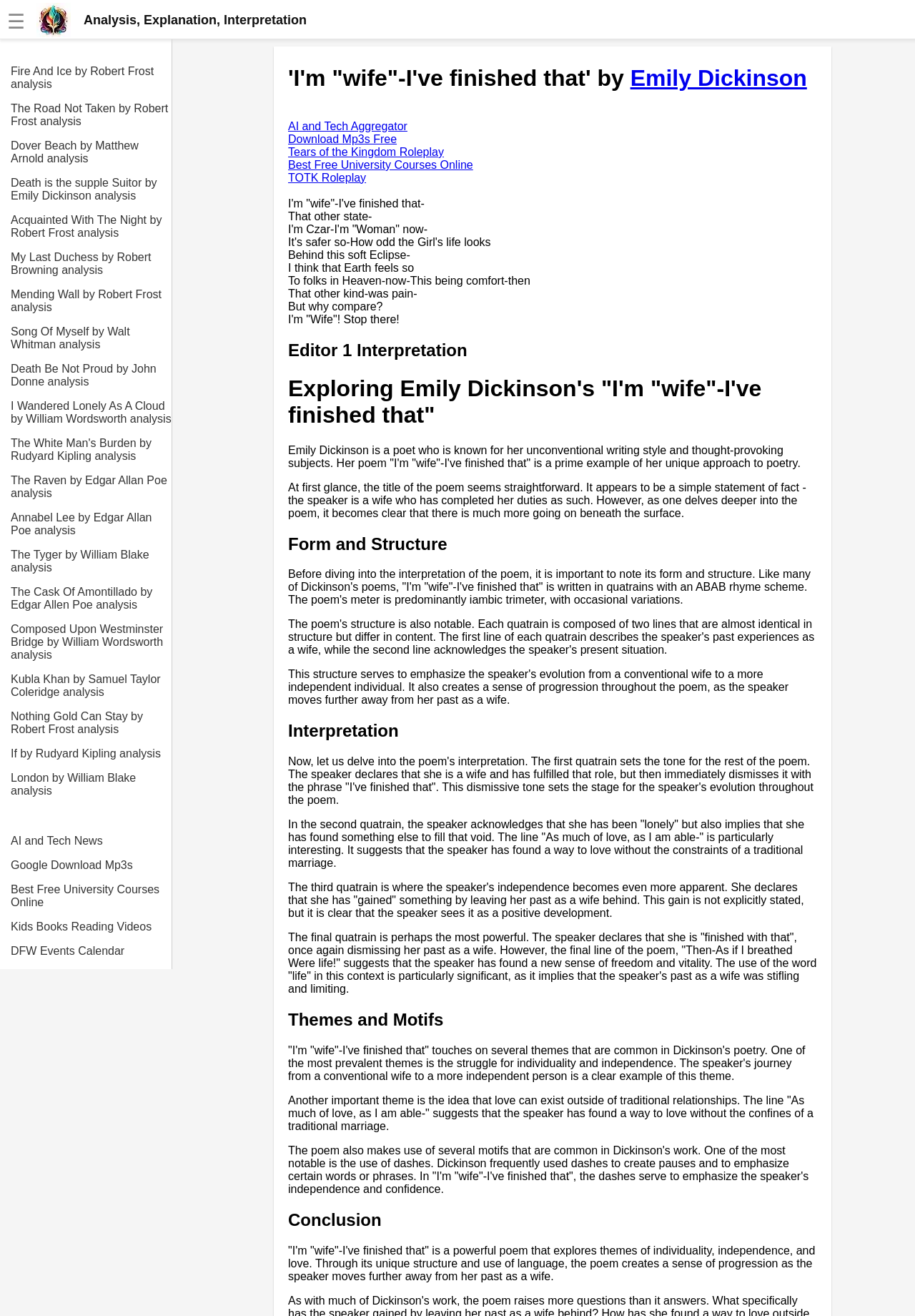Locate the bounding box coordinates of the element to click to perform the following action: 'Click the 'AI and Tech Aggregator' link'. The coordinates should be given as four float values between 0 and 1, in the form of [left, top, right, bottom].

[0.315, 0.091, 0.445, 0.1]